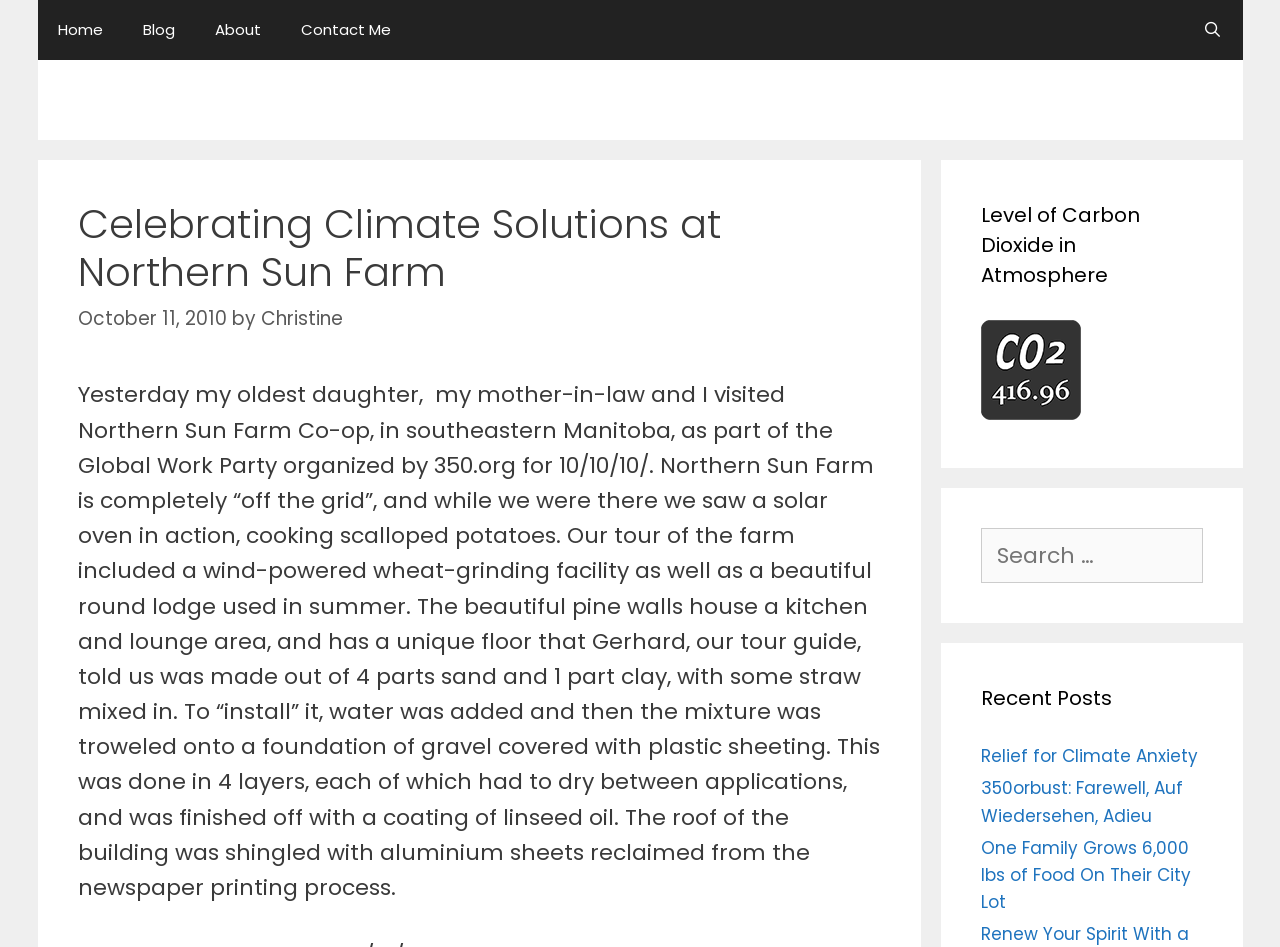Find the bounding box coordinates of the element I should click to carry out the following instruction: "Read about 'Turkish Olive Oil'".

None